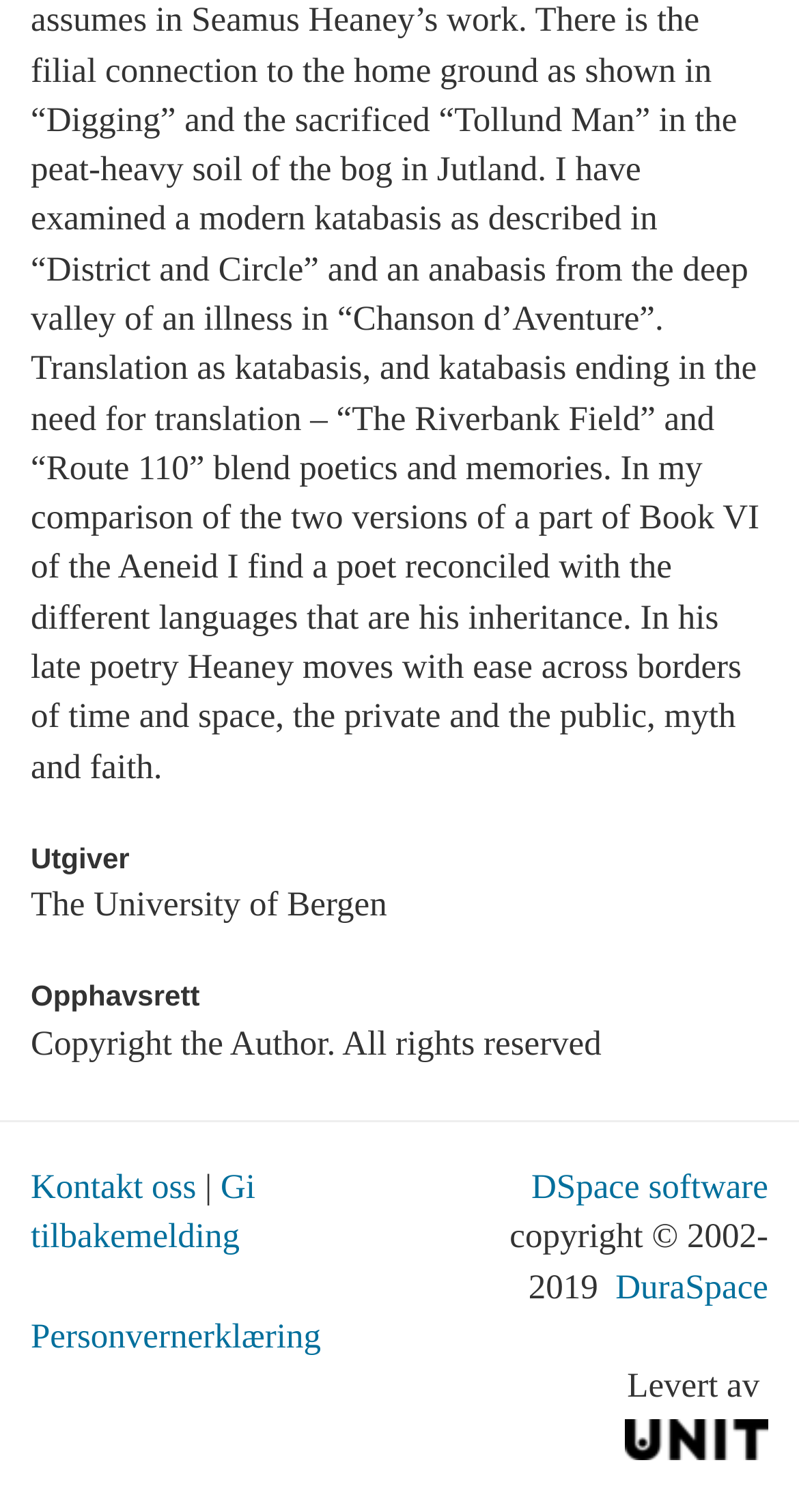Respond to the question with just a single word or phrase: 
What is the name of the unit that delivered the service?

Unit